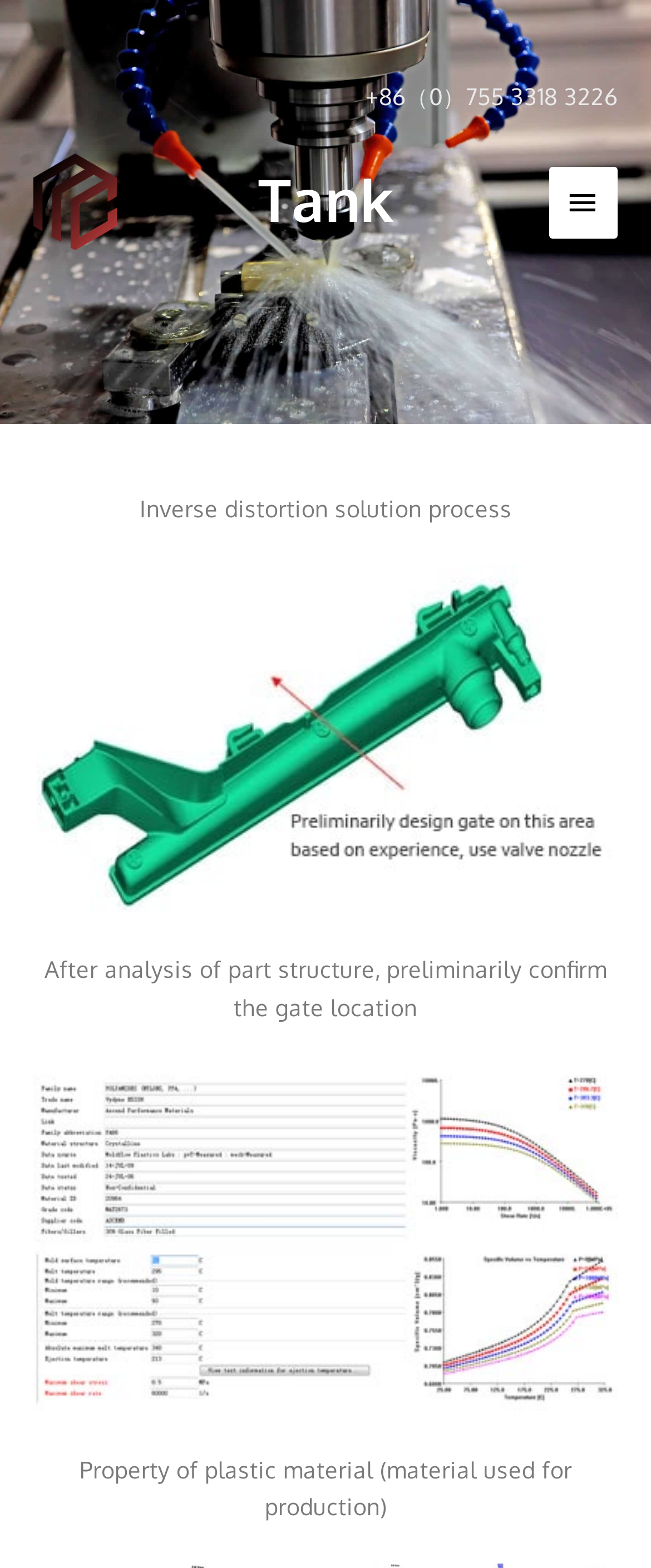How many images are on the webpage?
Please describe in detail the information shown in the image to answer the question.

I counted the images on the webpage and found two images, one with the description '20141029163104153386253' and another with the description 'tec_pic21'.